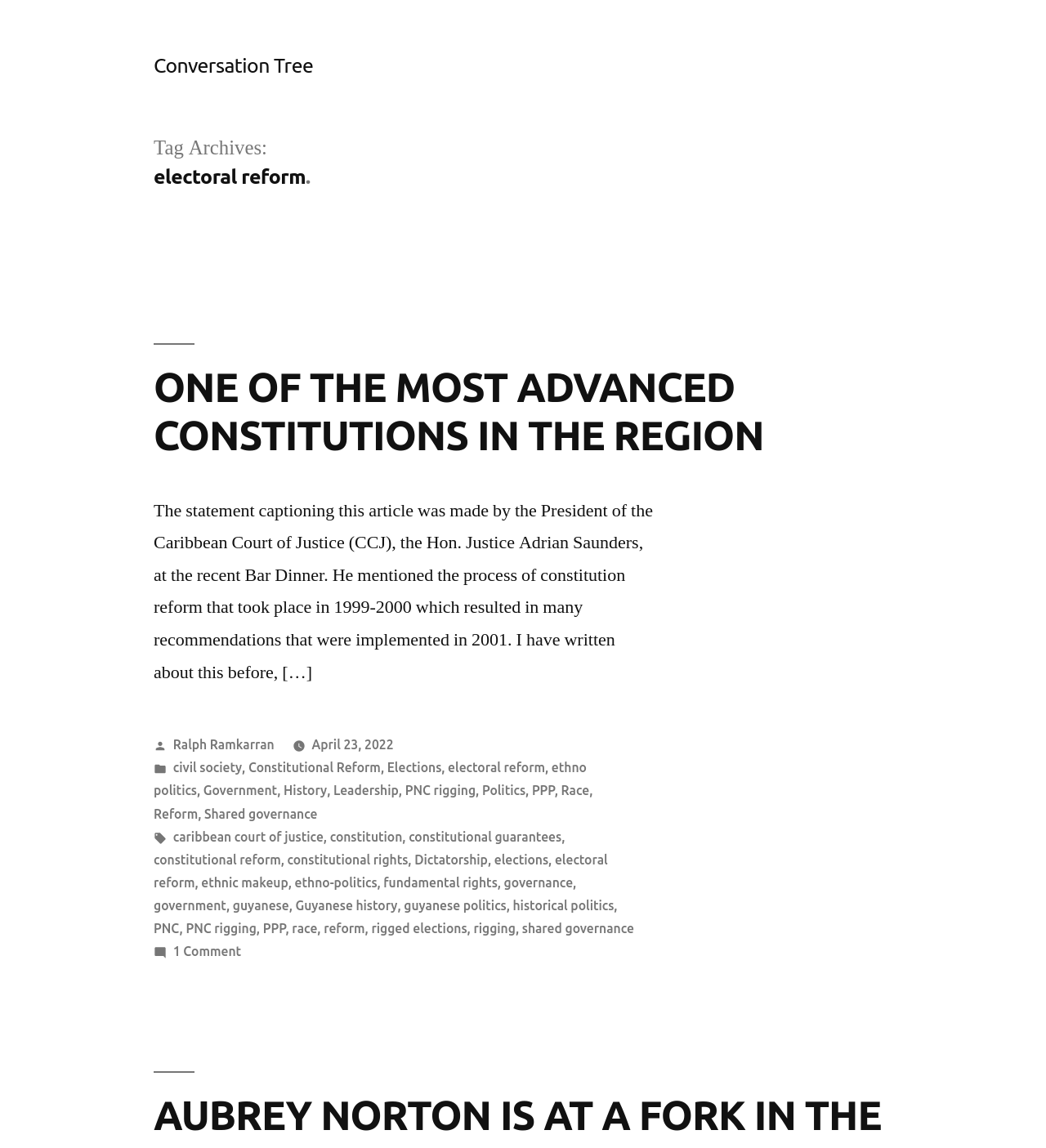Determine the bounding box coordinates of the section to be clicked to follow the instruction: "View the article about ONE OF THE MOST ADVANCED CONSTITUTIONS IN THE REGION". The coordinates should be given as four float numbers between 0 and 1, formatted as [left, top, right, bottom].

[0.147, 0.317, 0.73, 0.399]